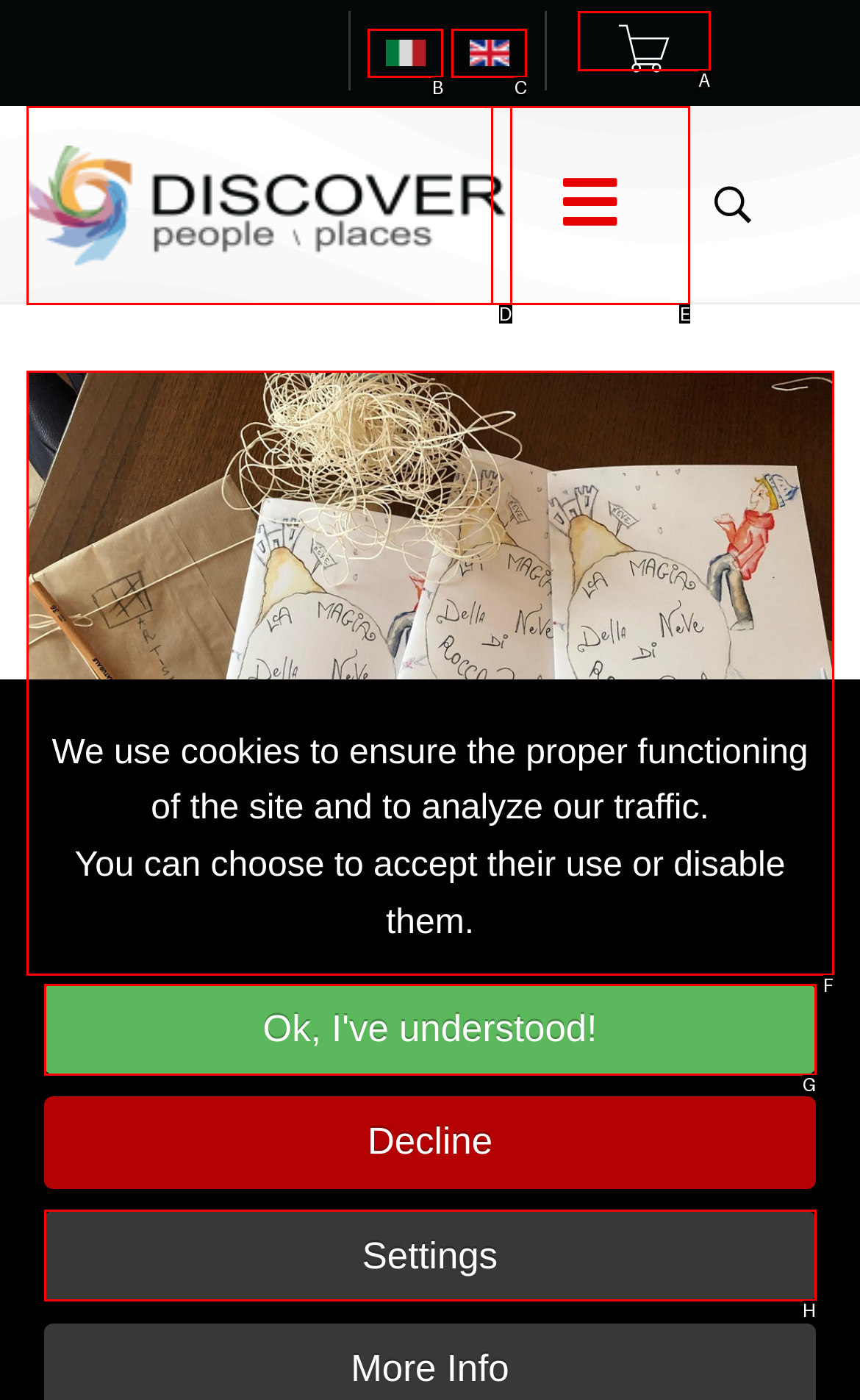Which HTML element matches the description: Ok, I've understood! the best? Answer directly with the letter of the chosen option.

G